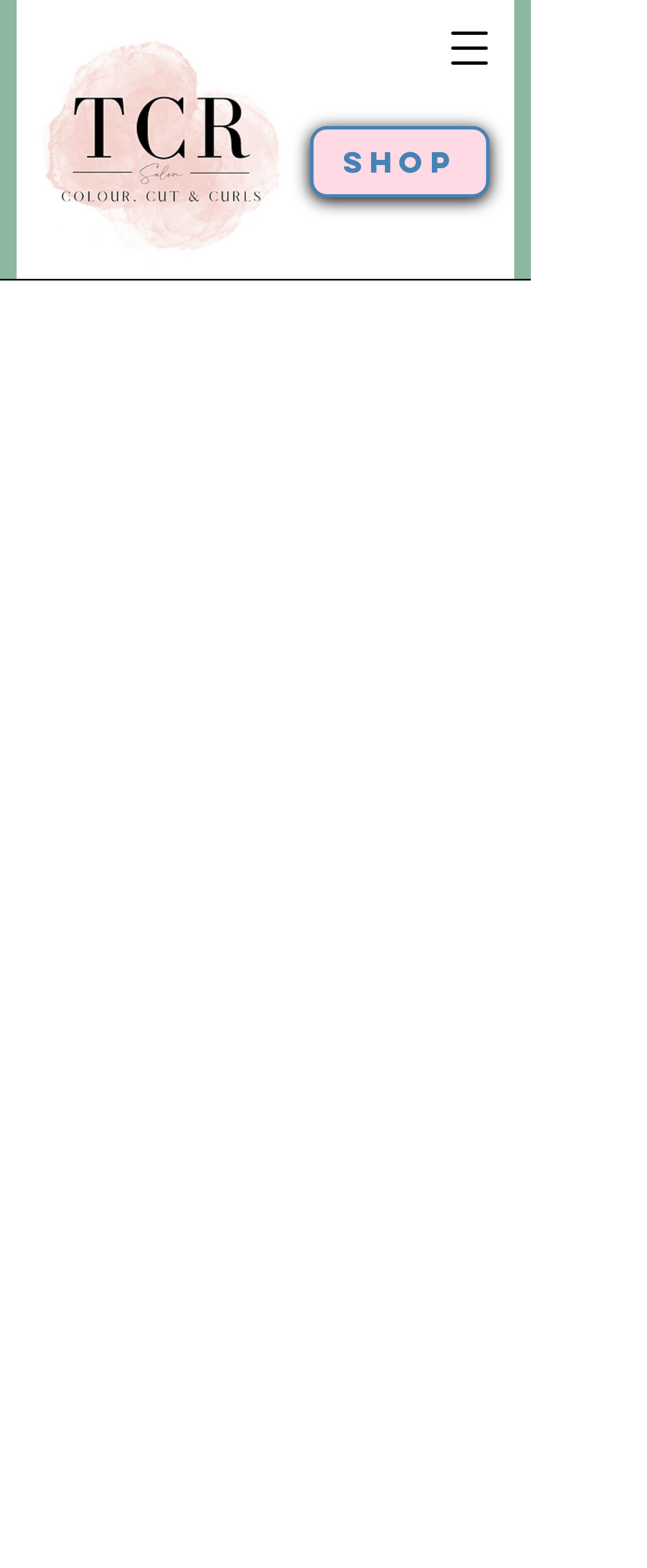Identify the bounding box of the HTML element described here: "SHOP". Provide the coordinates as four float numbers between 0 and 1: [left, top, right, bottom].

[0.479, 0.08, 0.756, 0.126]